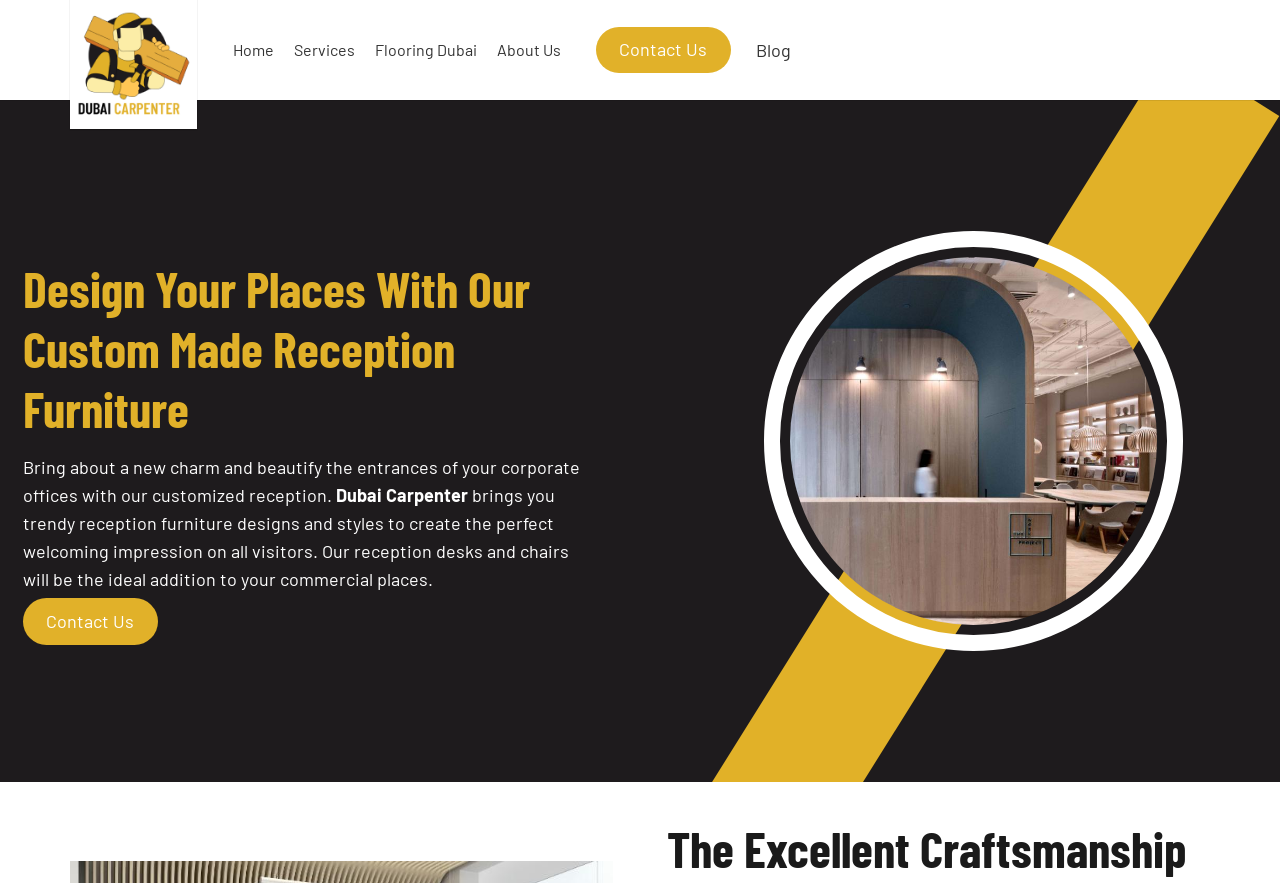Based on the description "Blog", find the bounding box of the specified UI element.

[0.59, 0.044, 0.618, 0.069]